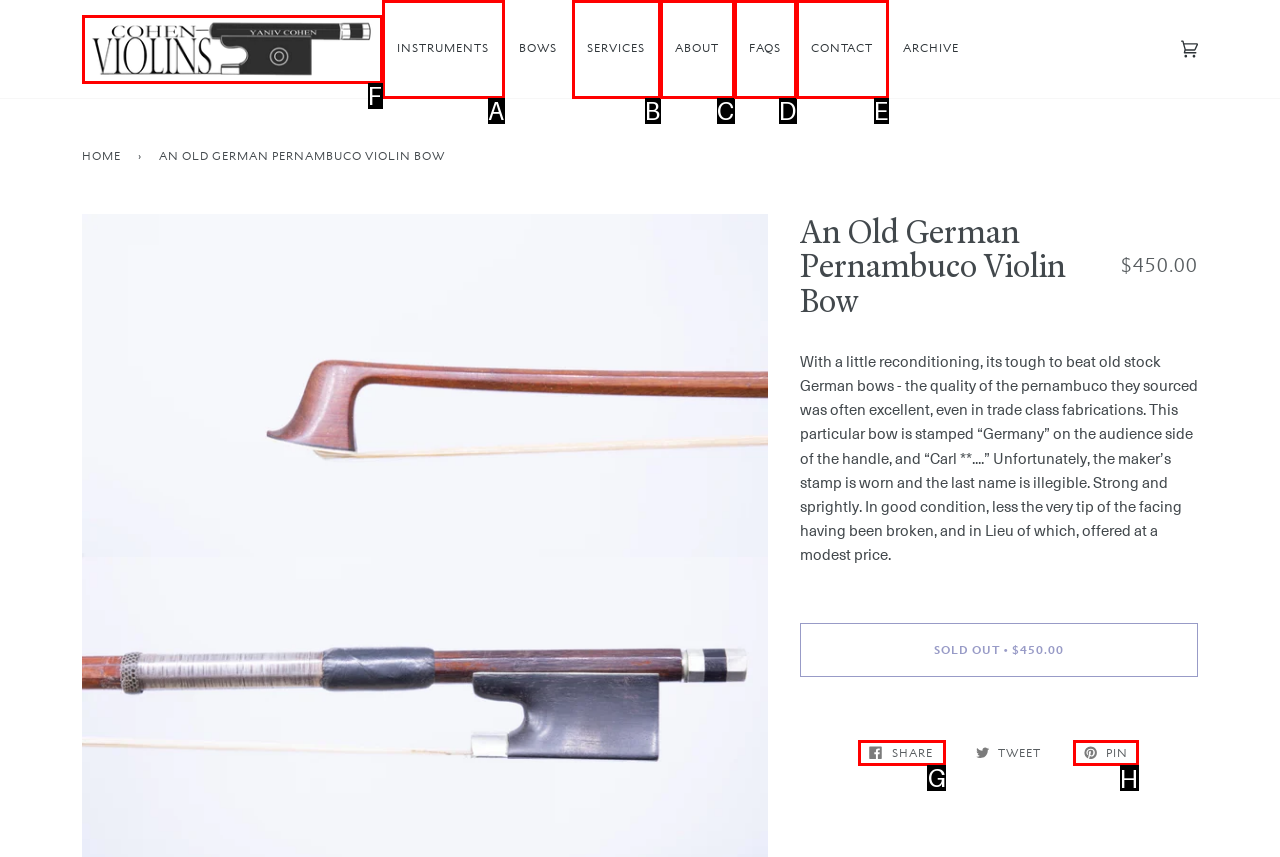Which option should be clicked to execute the following task: Share the product on social media? Respond with the letter of the selected option.

G